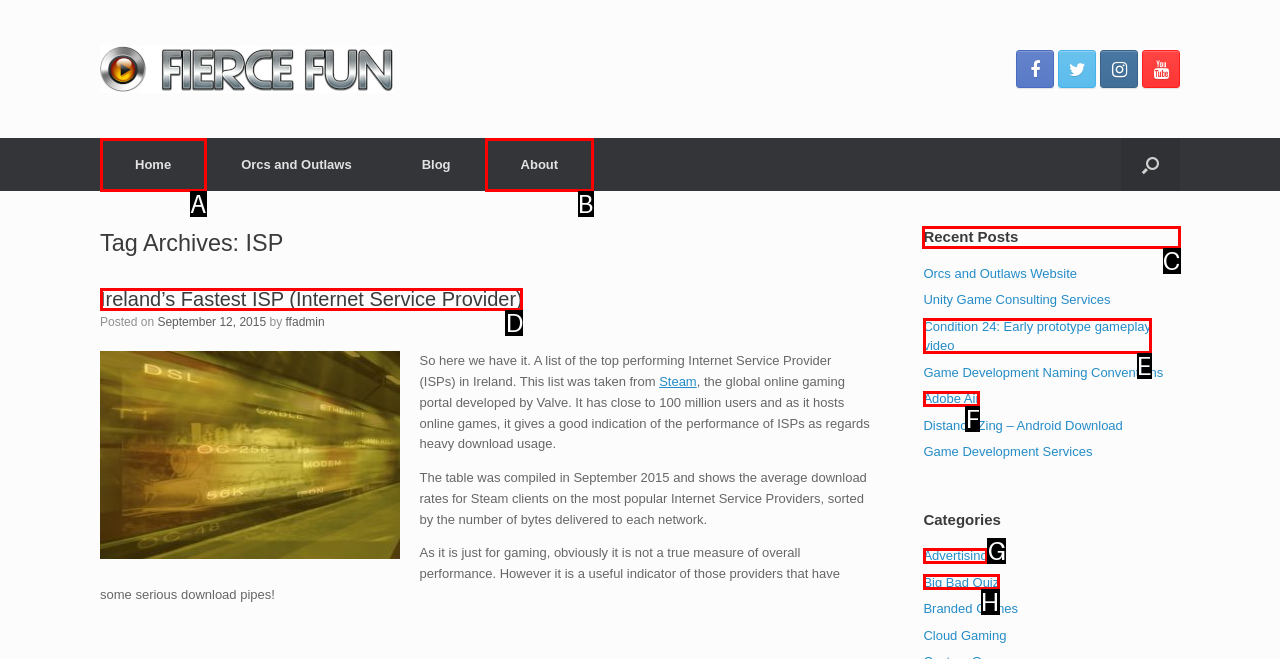Determine which HTML element should be clicked to carry out the following task: View Recent Posts Respond with the letter of the appropriate option.

C